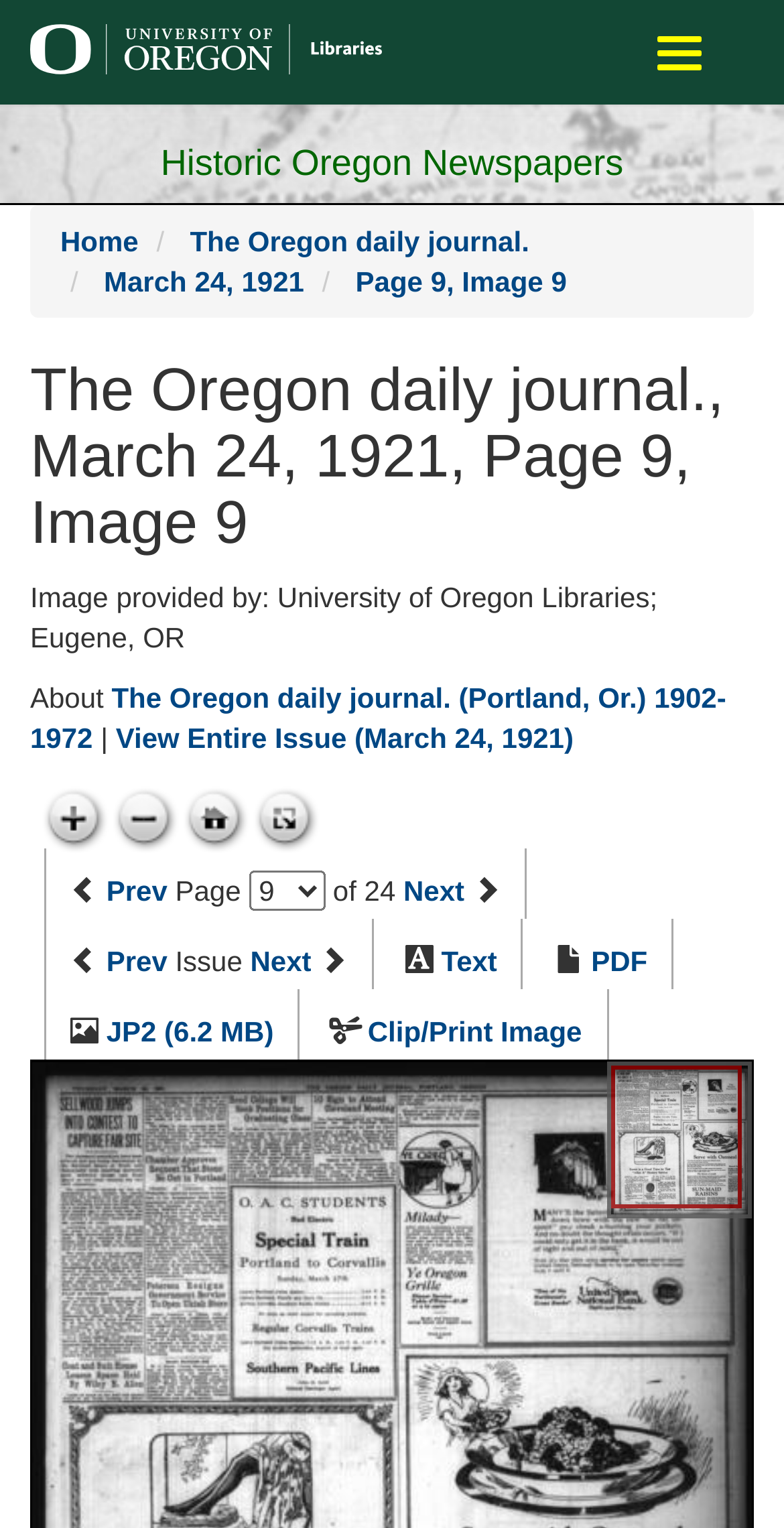What is the name of the newspaper?
Look at the image and construct a detailed response to the question.

I determined the answer by looking at the heading 'The Oregon daily journal., March 24, 1921, Page 9, Image 9' which suggests that 'The Oregon daily journal' is the name of the newspaper.